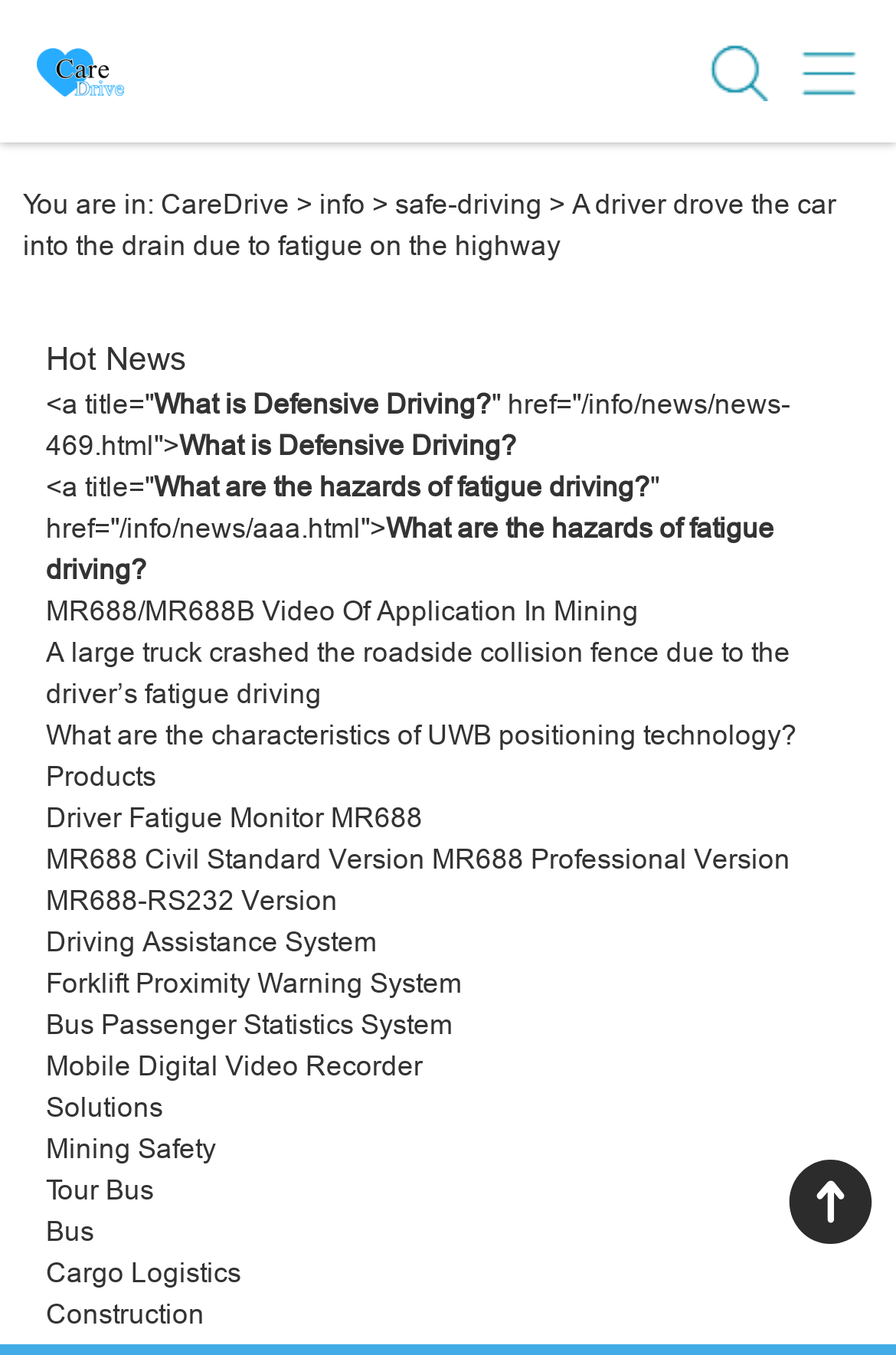Please provide the bounding box coordinates in the format (top-left x, top-left y, bottom-right x, bottom-right y). Remember, all values are floating point numbers between 0 and 1. What is the bounding box coordinate of the region described as: Bus Passenger Statistics System

[0.051, 0.743, 0.505, 0.768]